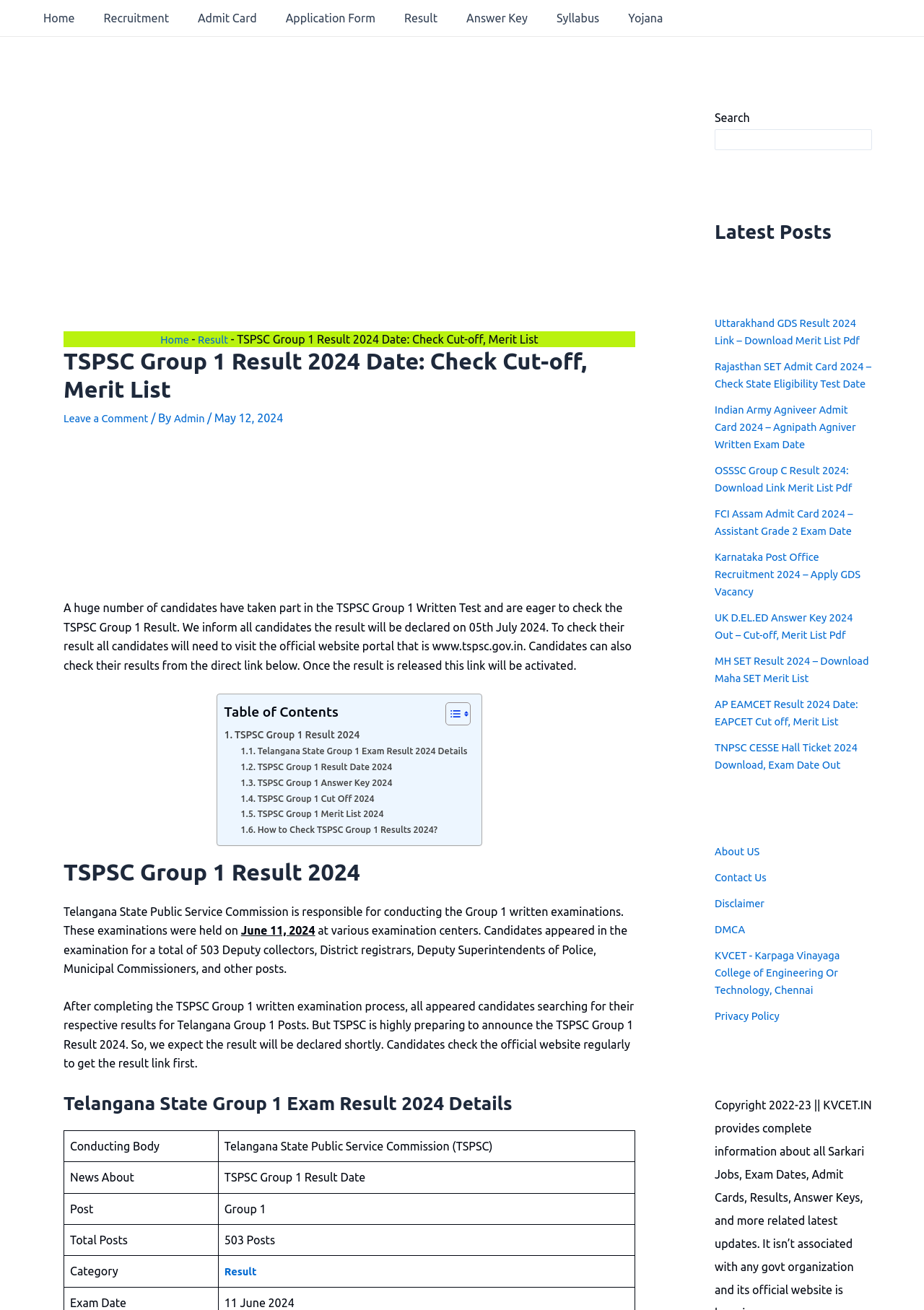For the element described, predict the bounding box coordinates as (top-left x, top-left y, bottom-right x, bottom-right y). All values should be between 0 and 1. Element description: Application Form

[0.275, 0.0, 0.397, 0.028]